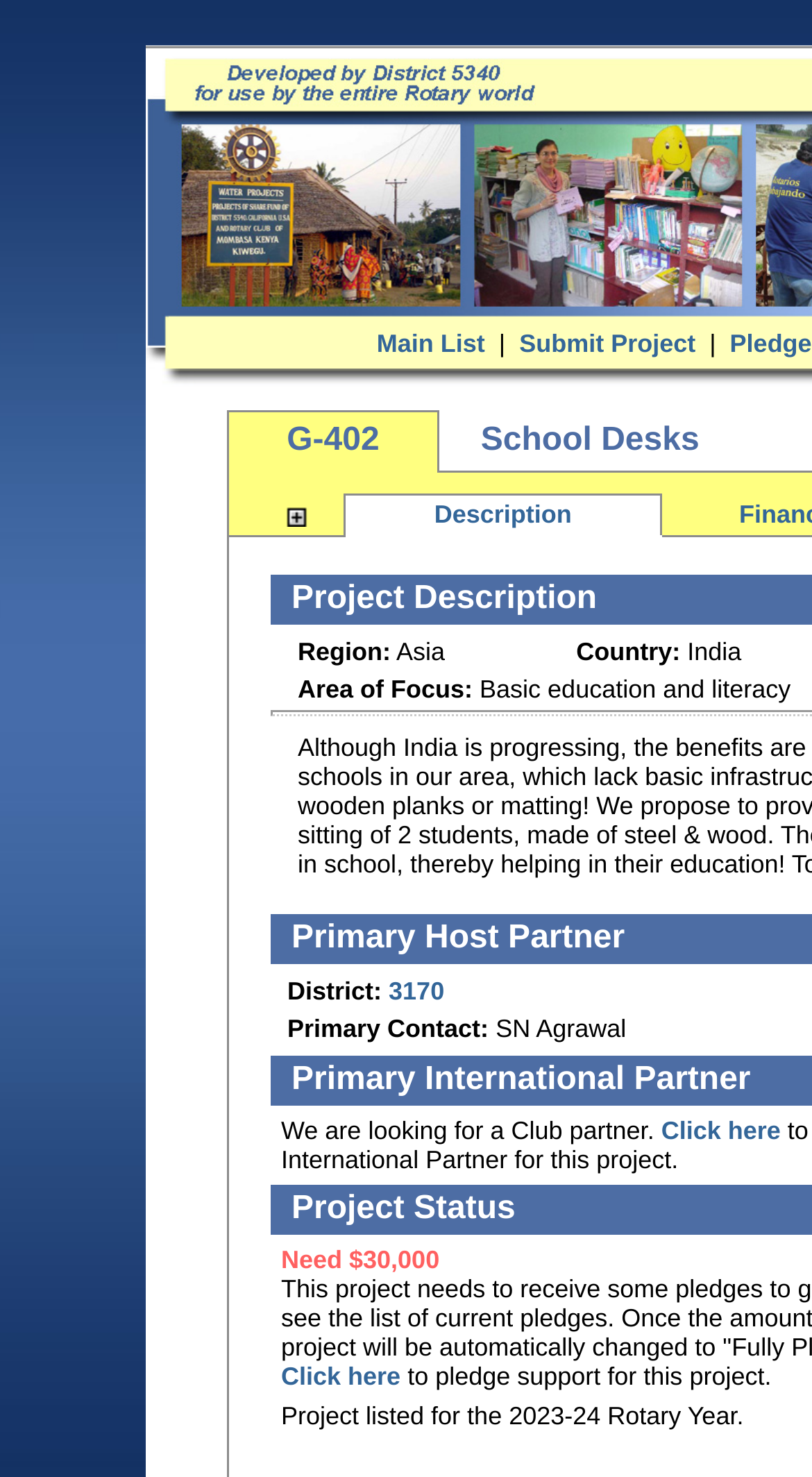Please give a concise answer to this question using a single word or phrase: 
How much funding is needed for the project?

$30,000